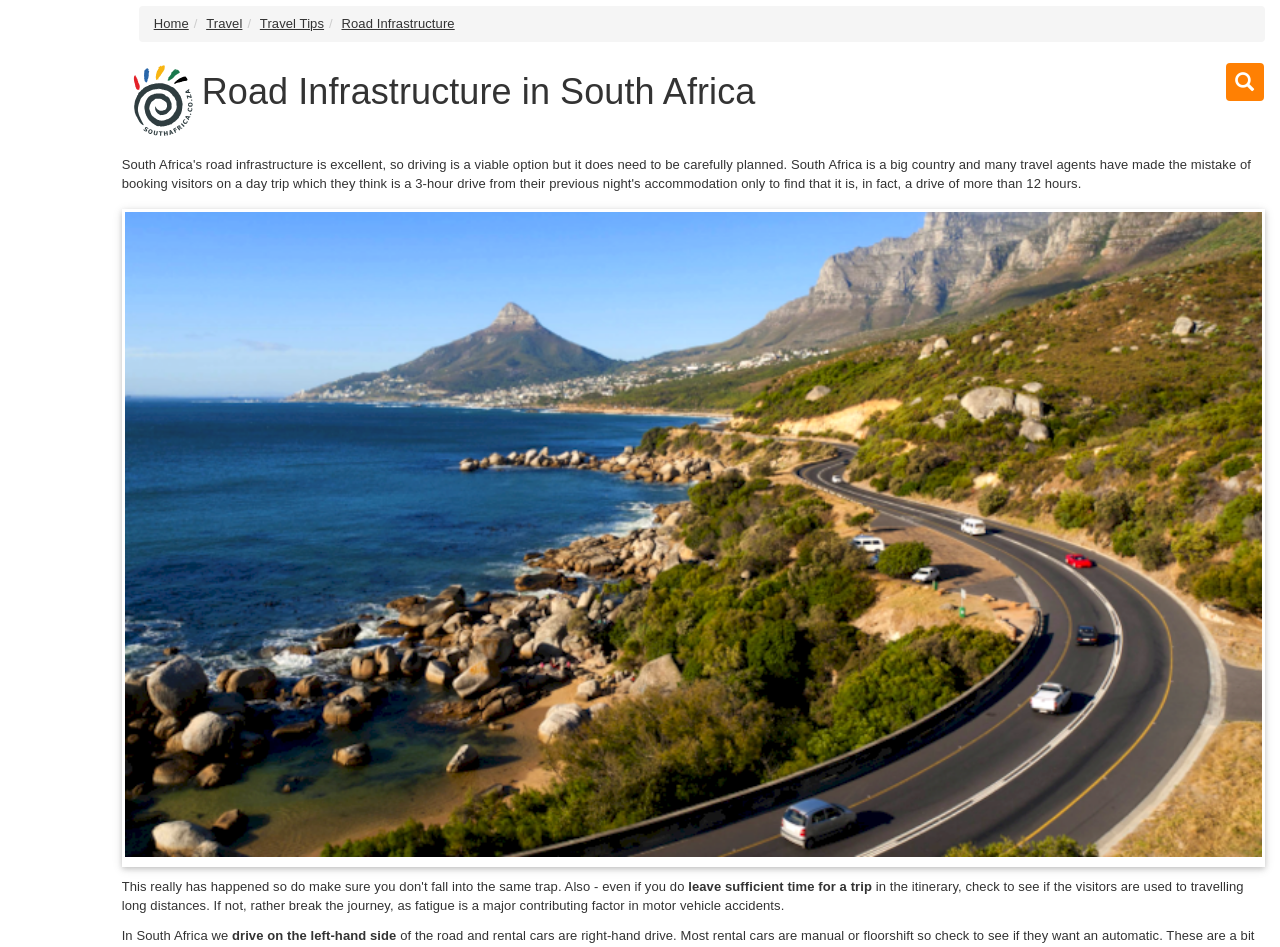Please predict the bounding box coordinates (top-left x, top-left y, bottom-right x, bottom-right y) for the UI element in the screenshot that fits the description: Home

[0.12, 0.017, 0.147, 0.033]